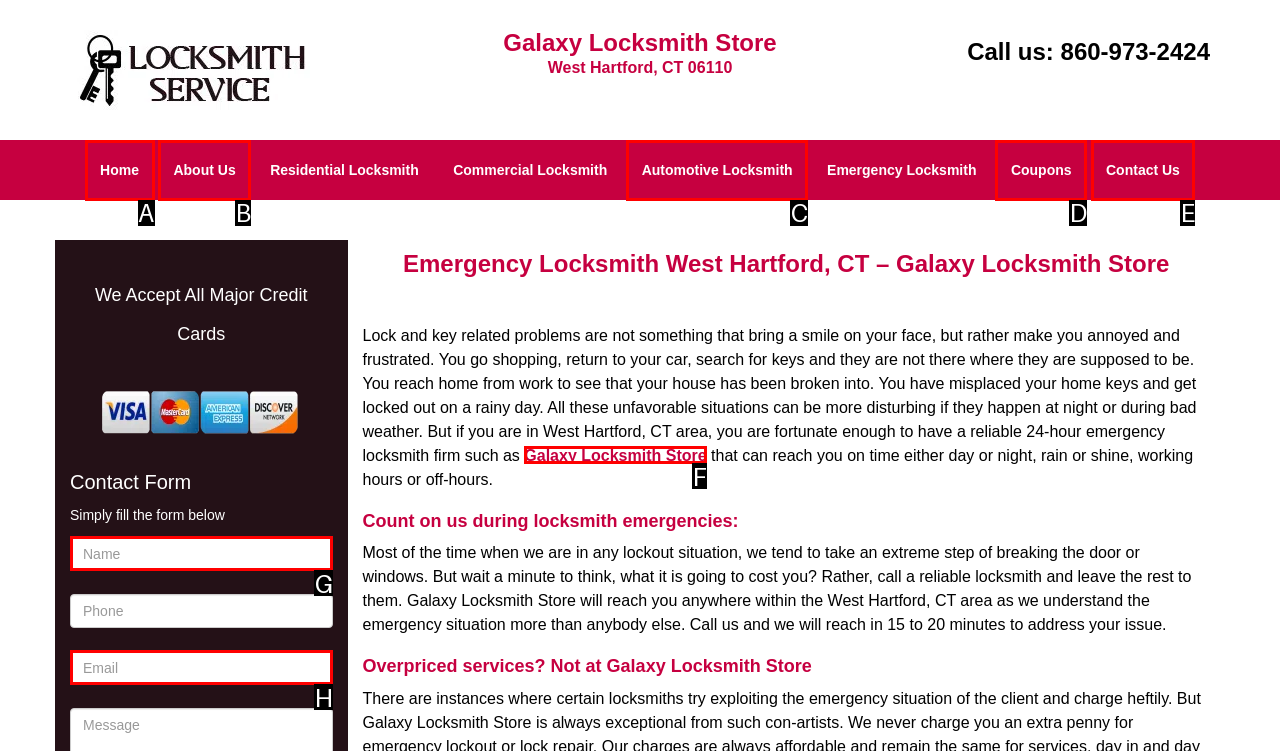From the given choices, indicate the option that best matches: Galaxy Locksmith Store
State the letter of the chosen option directly.

F